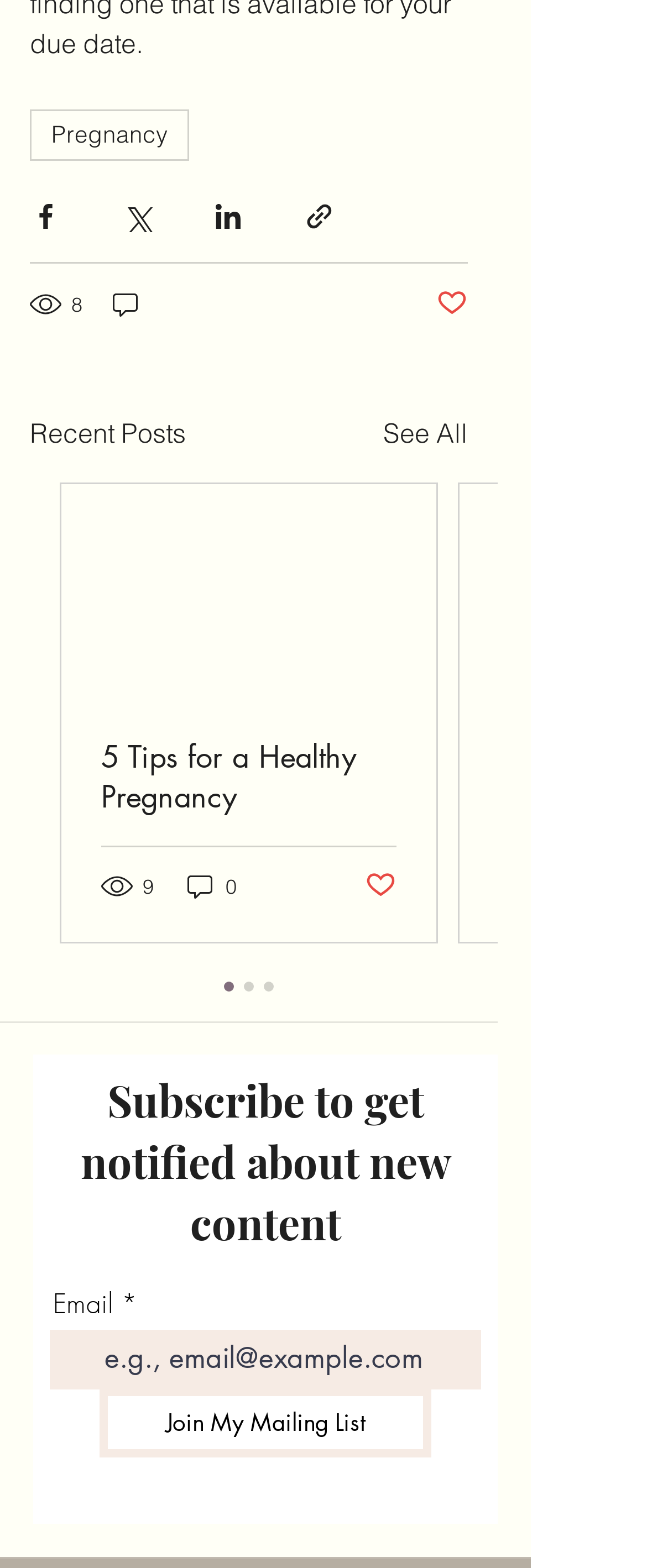What is the text on the first link in the navigation?
Please use the image to provide a one-word or short phrase answer.

Pregnancy